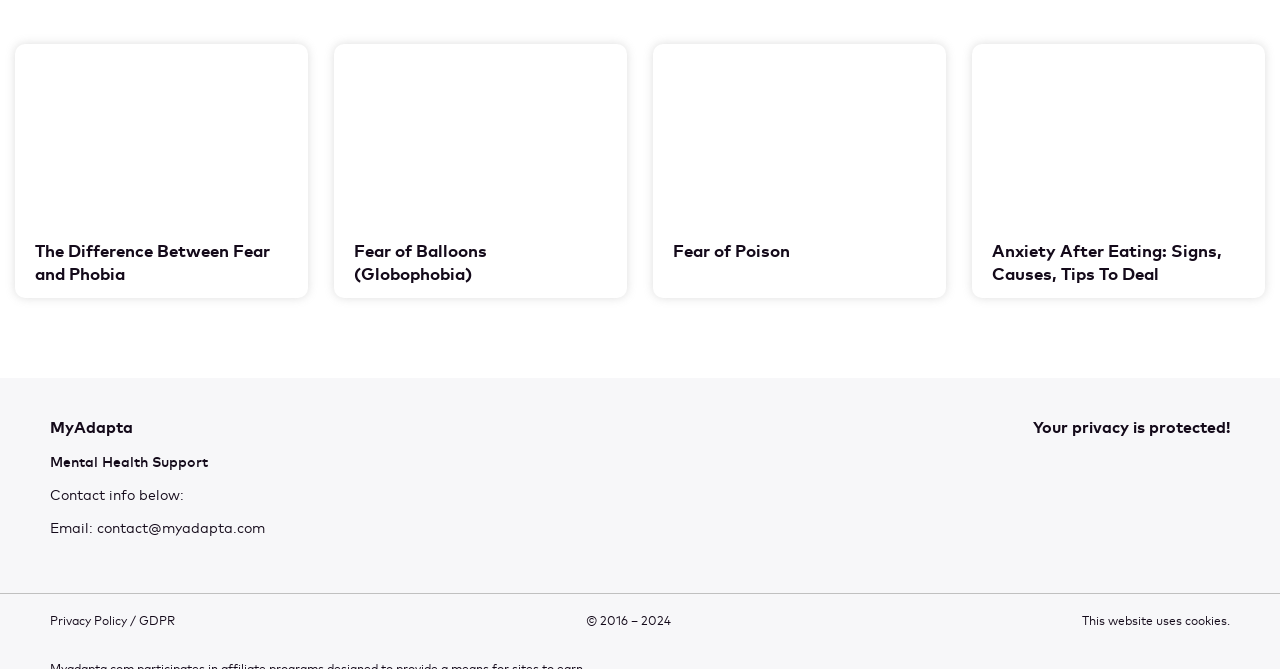Can you specify the bounding box coordinates of the area that needs to be clicked to fulfill the following instruction: "Click on the link to learn about the difference between fear and phobia"?

[0.012, 0.315, 0.24, 0.341]